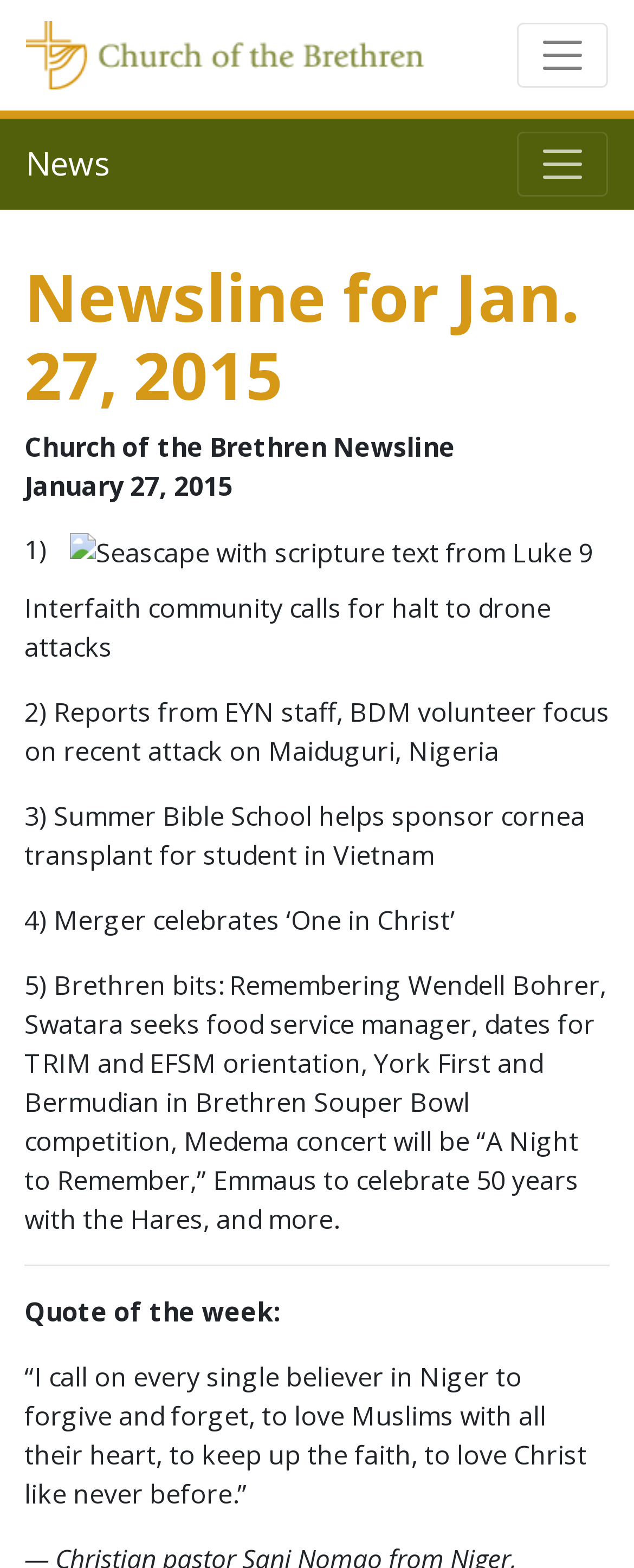Provide the bounding box for the UI element matching this description: "aria-label="Toggle navigation"".

[0.815, 0.014, 0.959, 0.056]